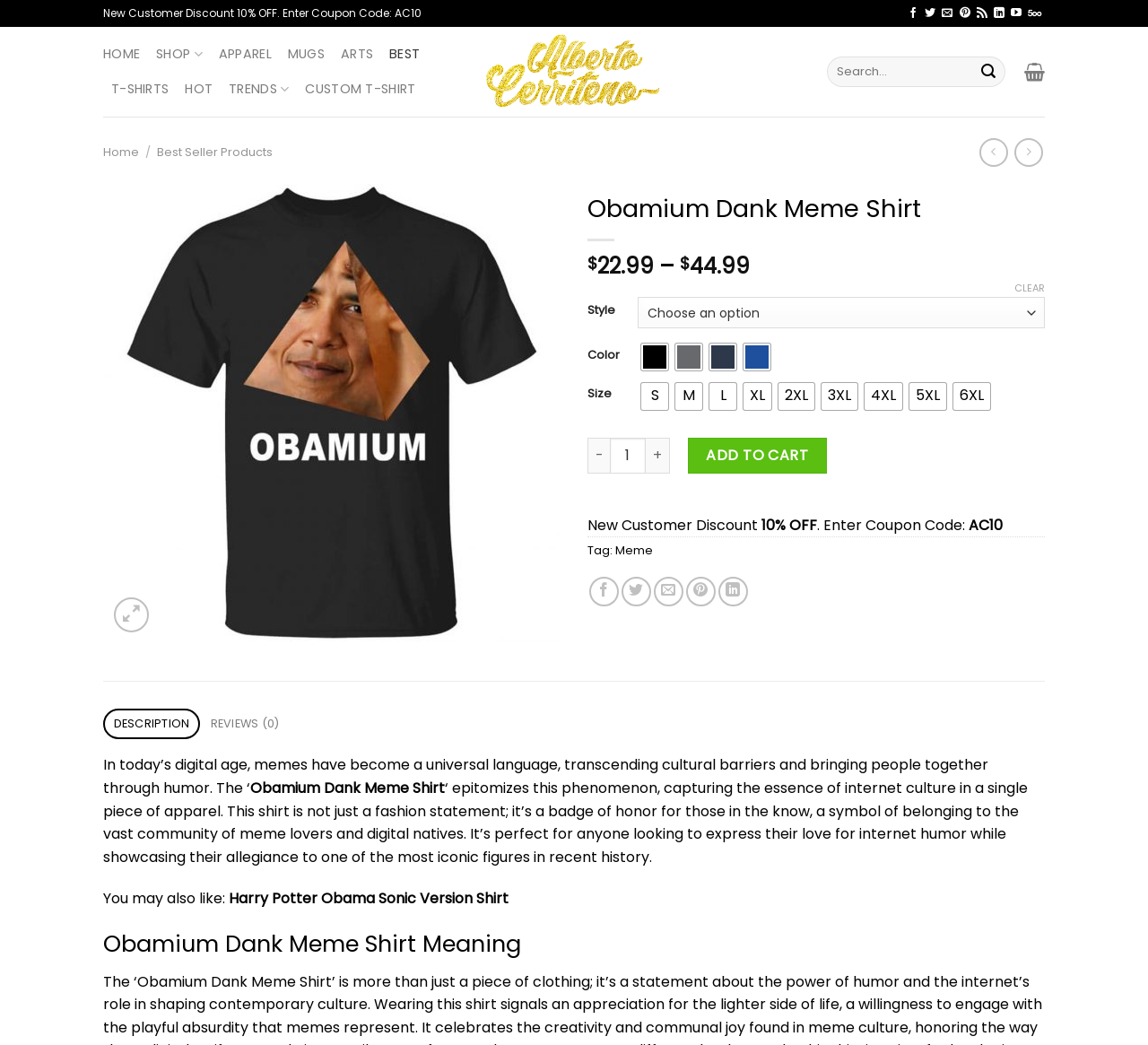Determine the bounding box coordinates of the UI element described by: "Add to cart".

[0.599, 0.419, 0.72, 0.453]